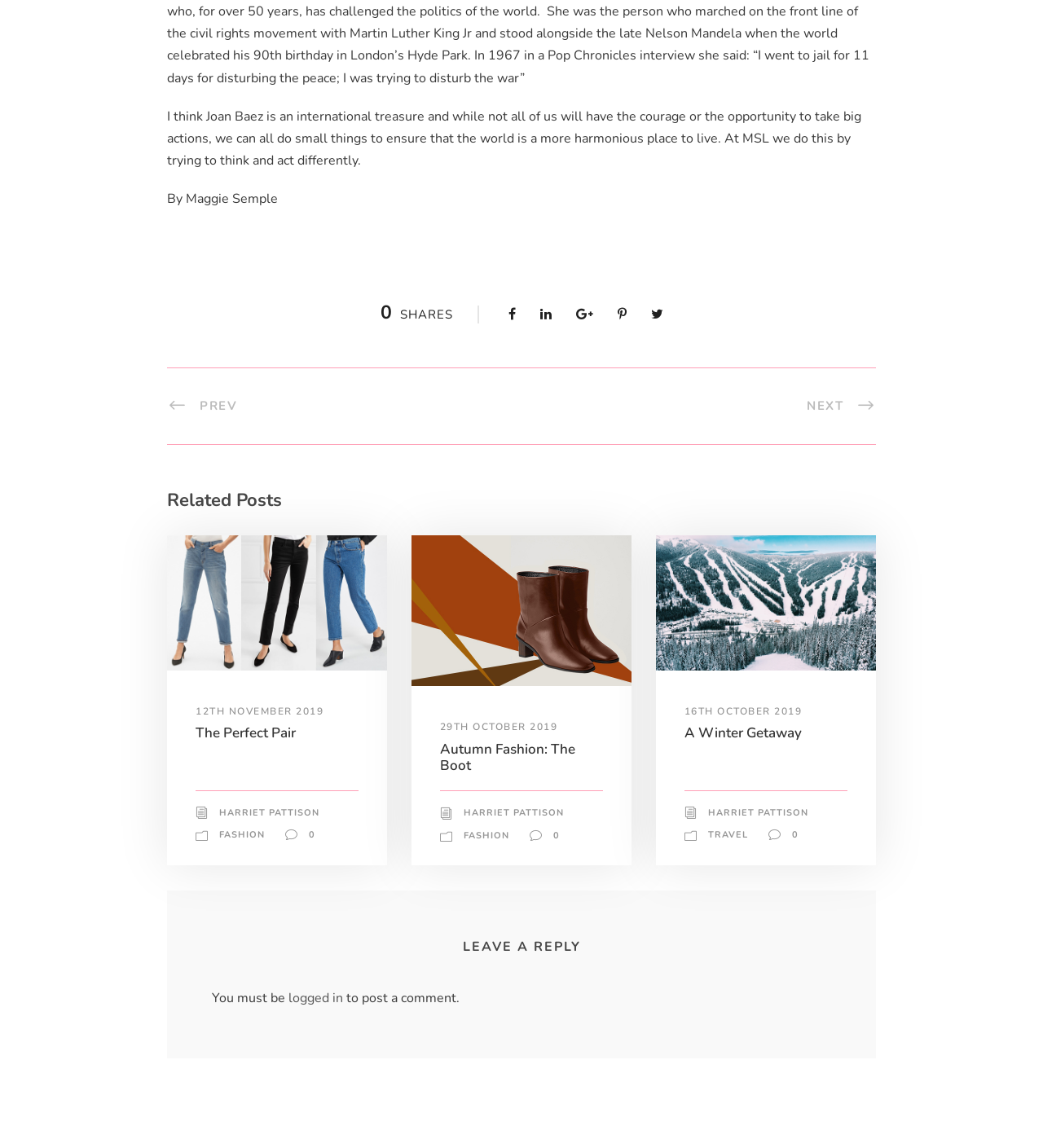Determine the bounding box coordinates of the UI element described by: "title="bootsheader"".

[0.395, 0.525, 0.605, 0.537]